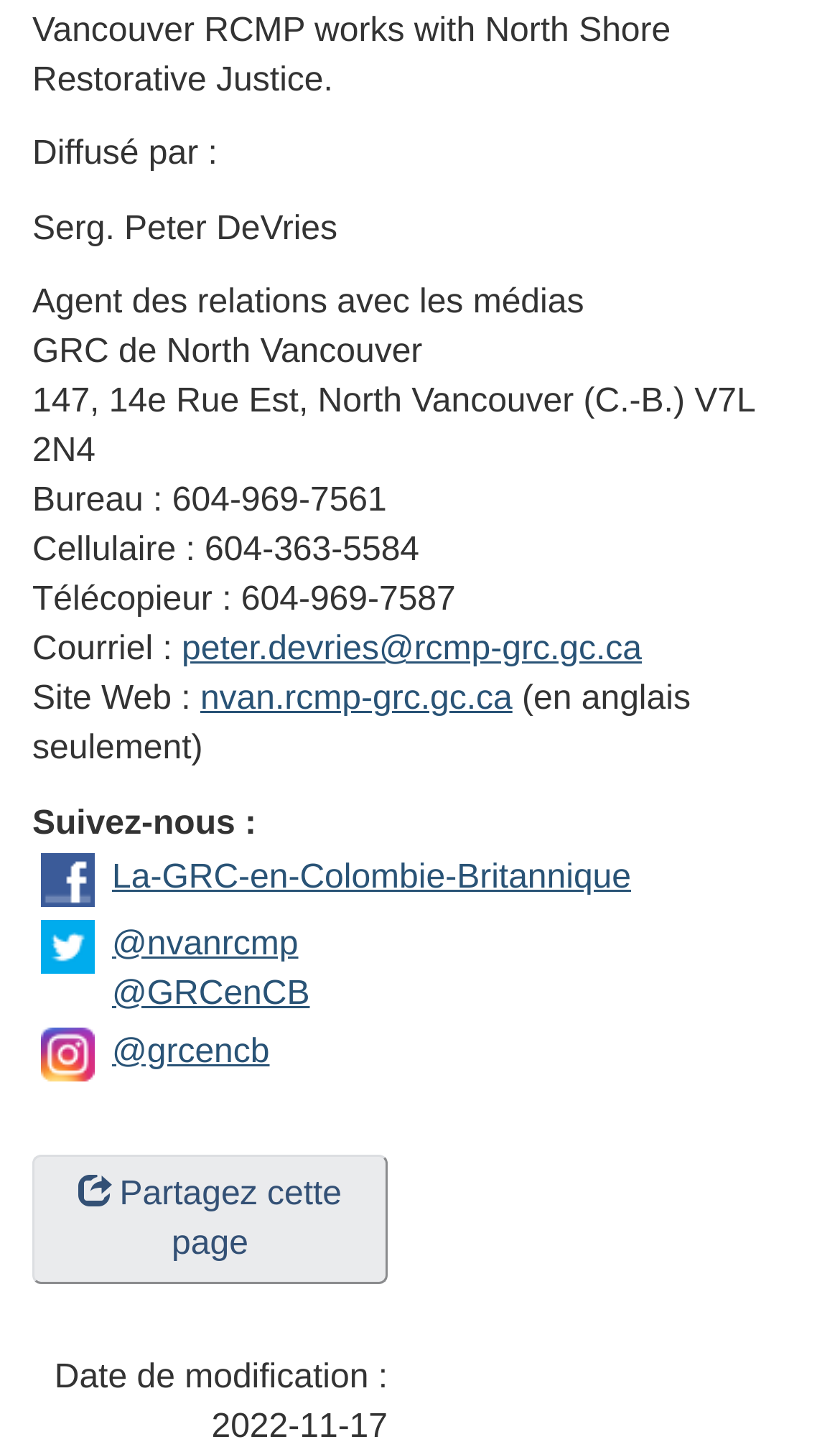Identify the bounding box of the UI component described as: "@grcencb".

[0.133, 0.712, 0.321, 0.737]